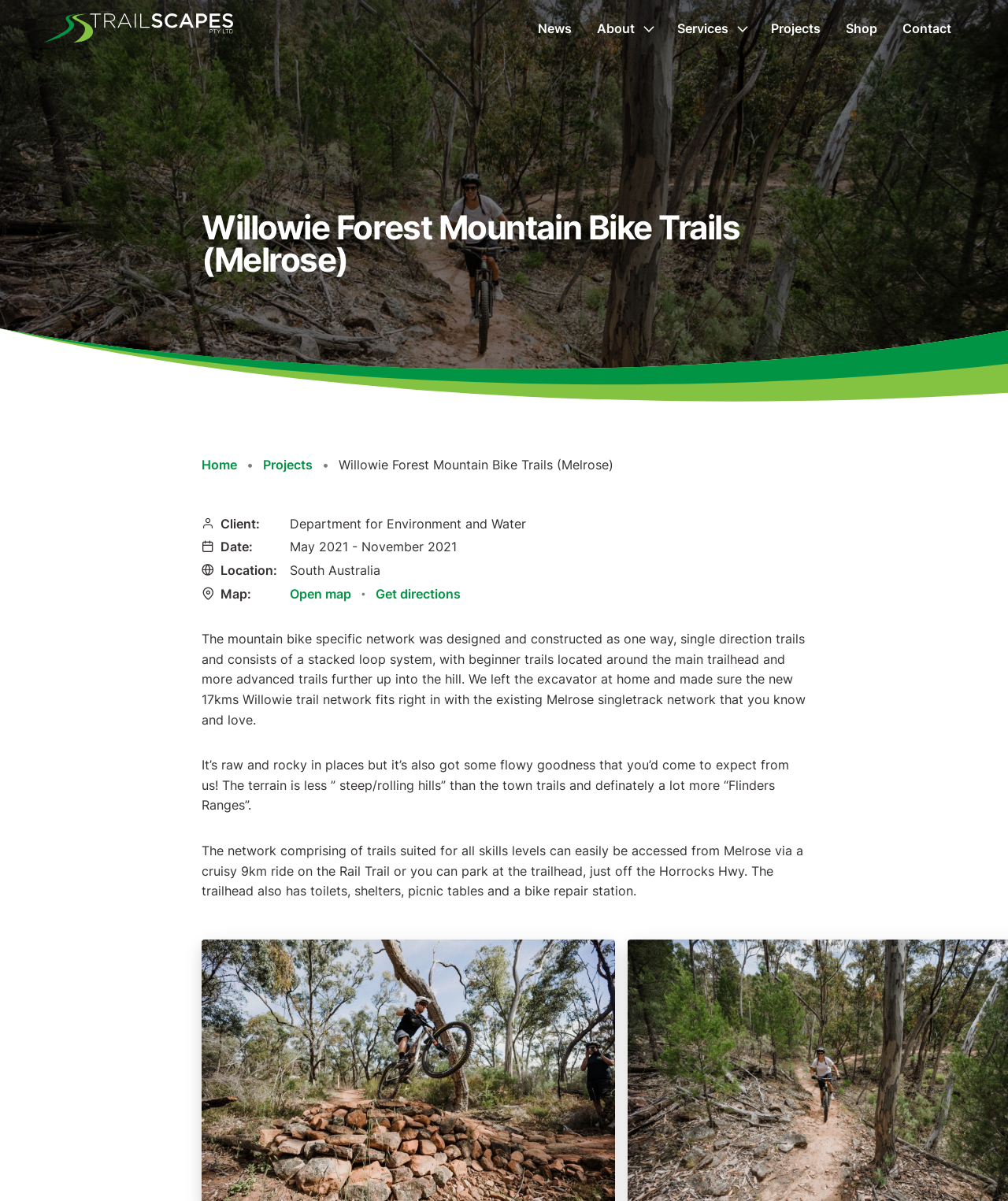Please identify the bounding box coordinates of the element I need to click to follow this instruction: "Open the 'About' menu".

[0.58, 0.0, 0.633, 0.047]